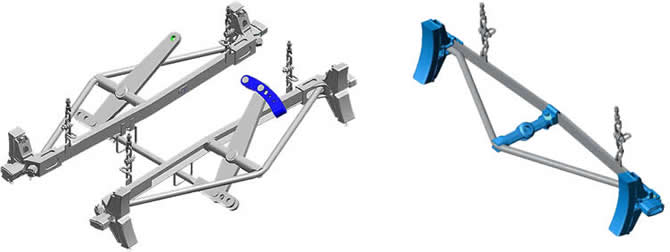Reply to the question with a single word or phrase:
What is the difference in the appearance of the two brake beam assemblies?

Color